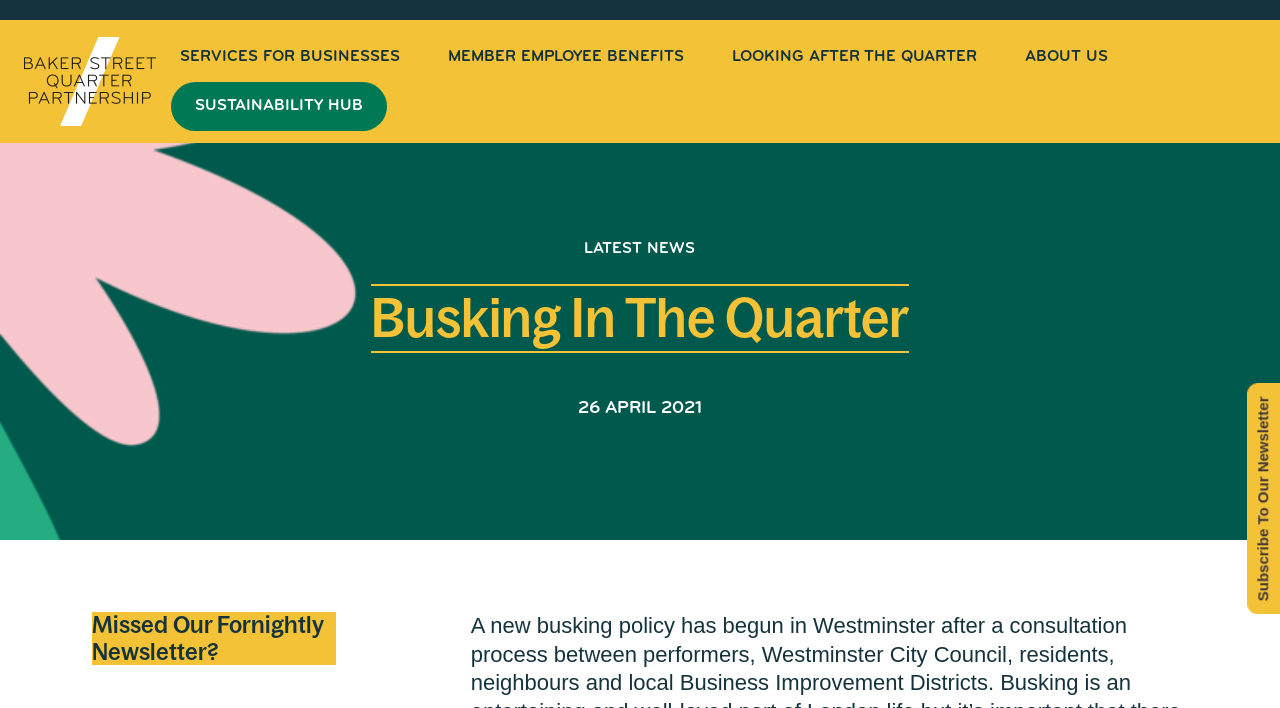Reply to the question with a single word or phrase:
What is the topic of the webpage?

Busking